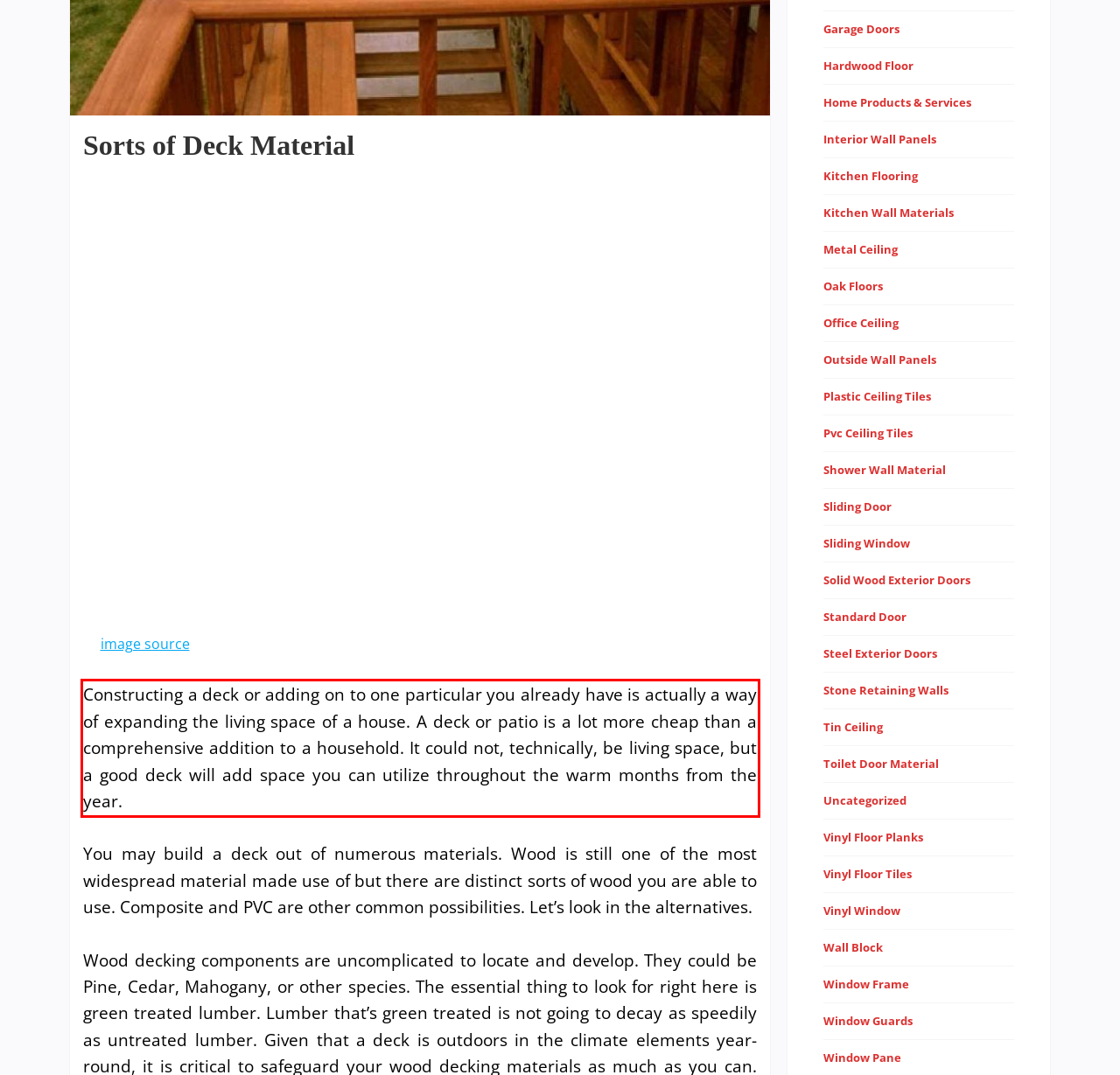Please identify and extract the text content from the UI element encased in a red bounding box on the provided webpage screenshot.

Constructing a deck or adding on to one particular you already have is actually a way of expanding the living space of a house. A deck or patio is a lot more cheap than a comprehensive addition to a household. It could not, technically, be living space, but a good deck will add space you can utilize throughout the warm months from the year.